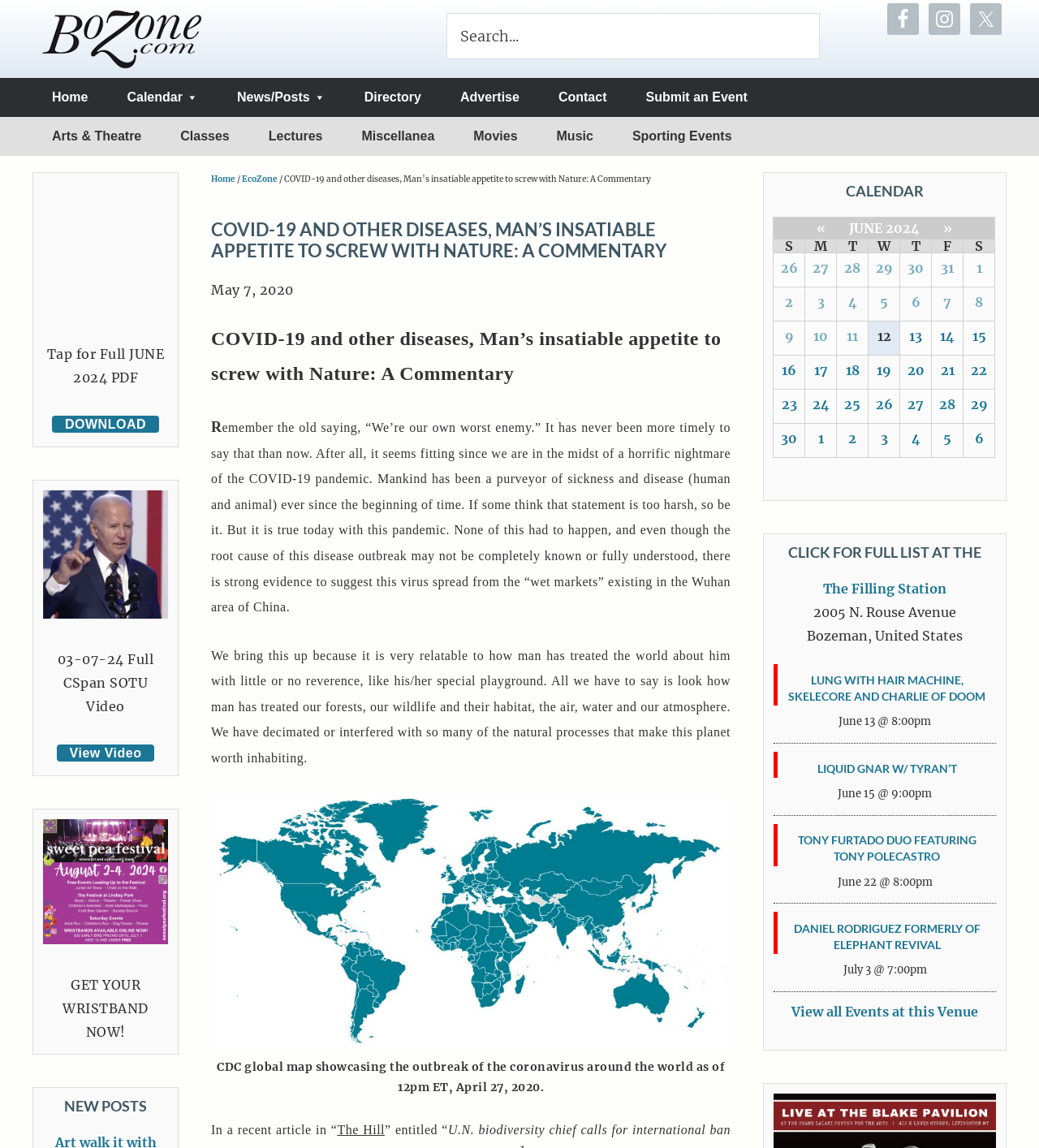What is the date of the article?
Please give a detailed and thorough answer to the question, covering all relevant points.

I found the date by looking at the time element with the text 'May 7, 2020', which is likely the publication date of the article.